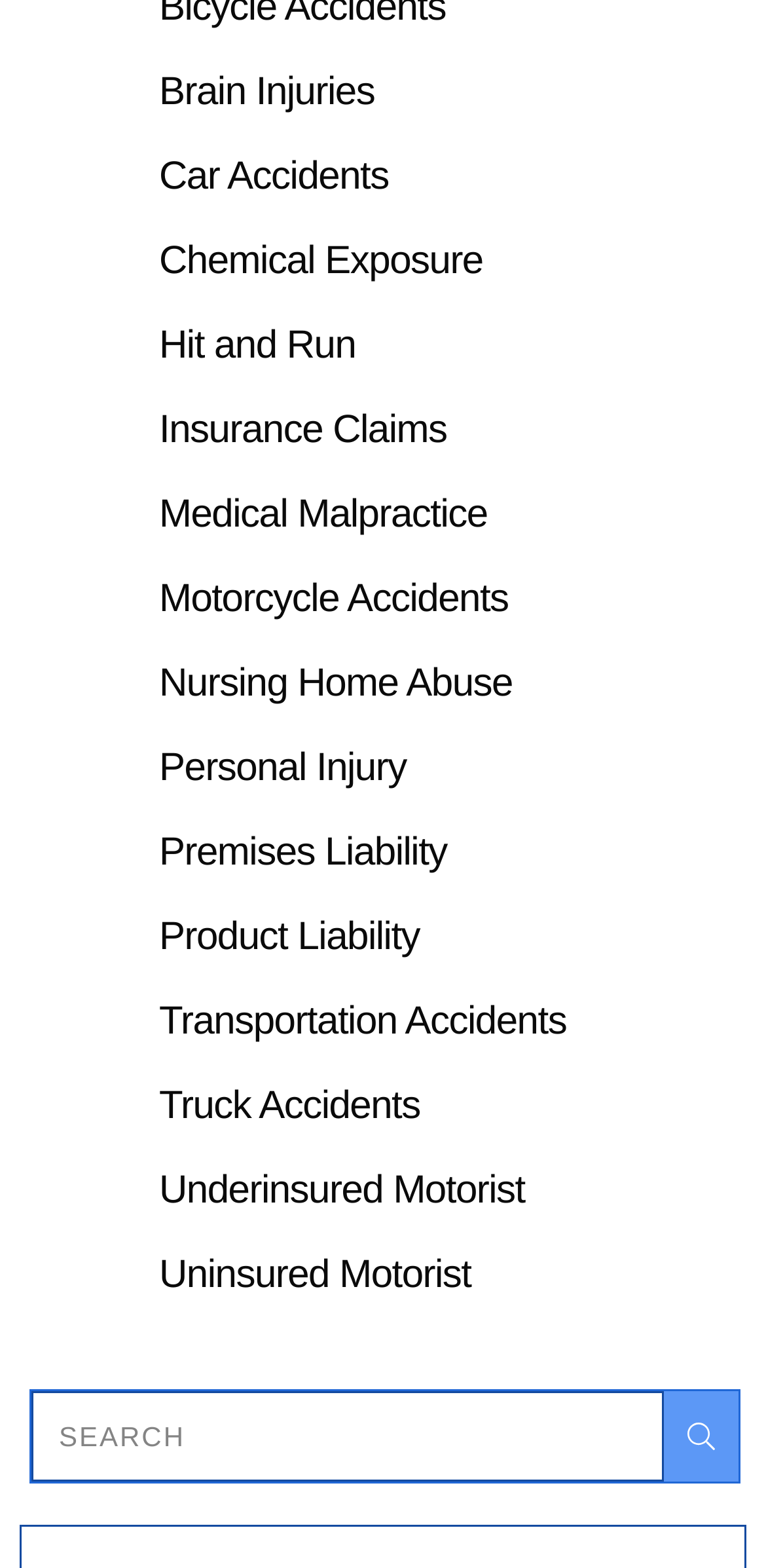Please reply to the following question using a single word or phrase: 
How many links are on the webpage?

16